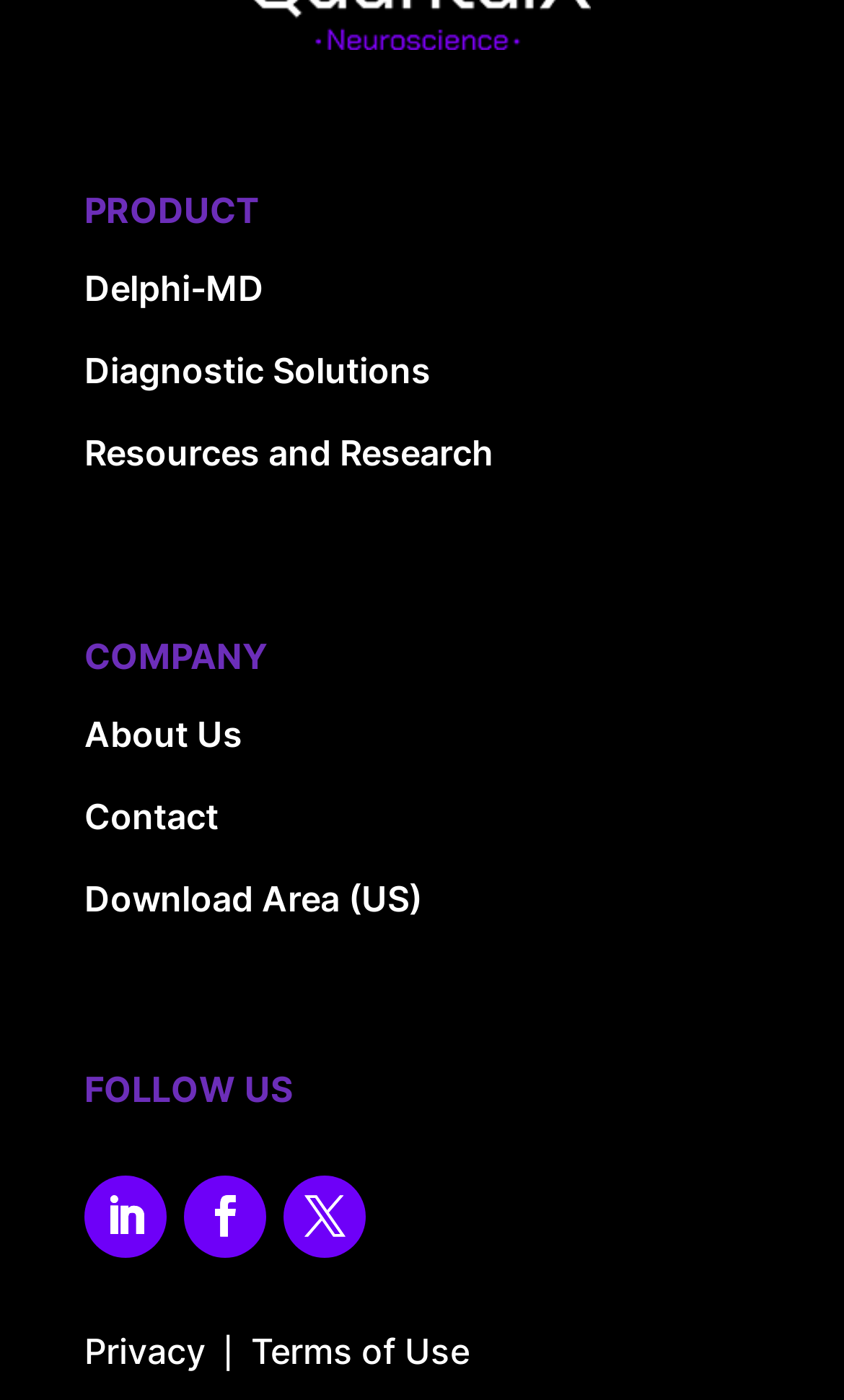Locate the bounding box coordinates of the element's region that should be clicked to carry out the following instruction: "Read Privacy policy". The coordinates need to be four float numbers between 0 and 1, i.e., [left, top, right, bottom].

[0.1, 0.95, 0.244, 0.981]